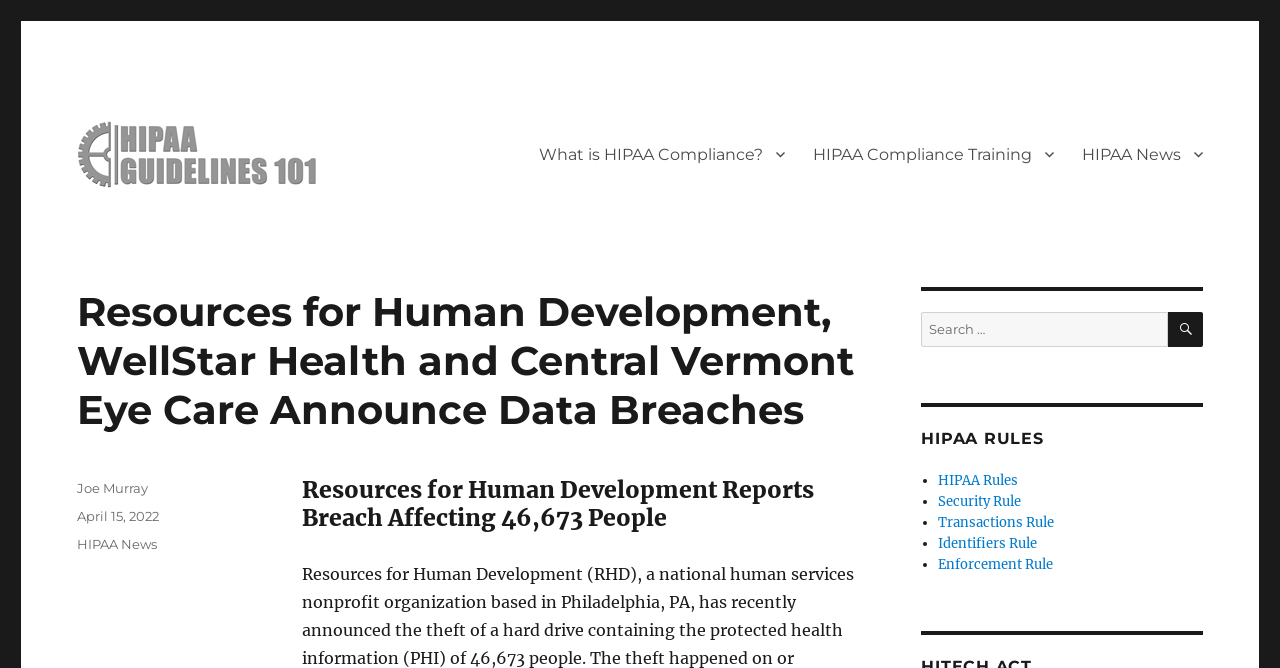What is the name of the organization that announced a data breach? From the image, respond with a single word or brief phrase.

Resources for Human Development